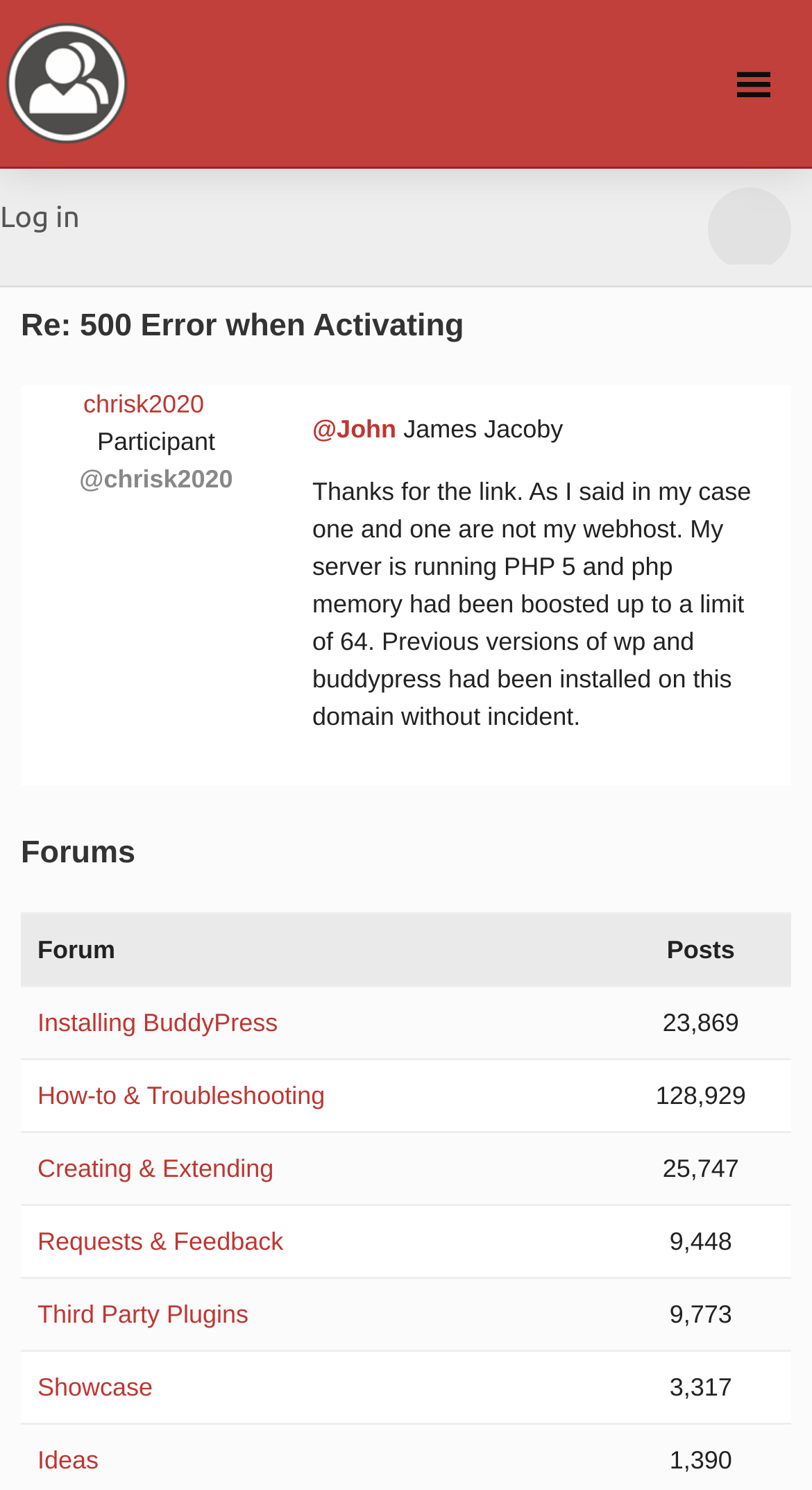How many topics are there in the 'Requests & Feedback' section?
Craft a detailed and extensive response to the question.

I found the number of topics by looking at the link 'Requests & Feedback' which is followed by the text '9,448', indicating that there are 9,448 topics in this section.